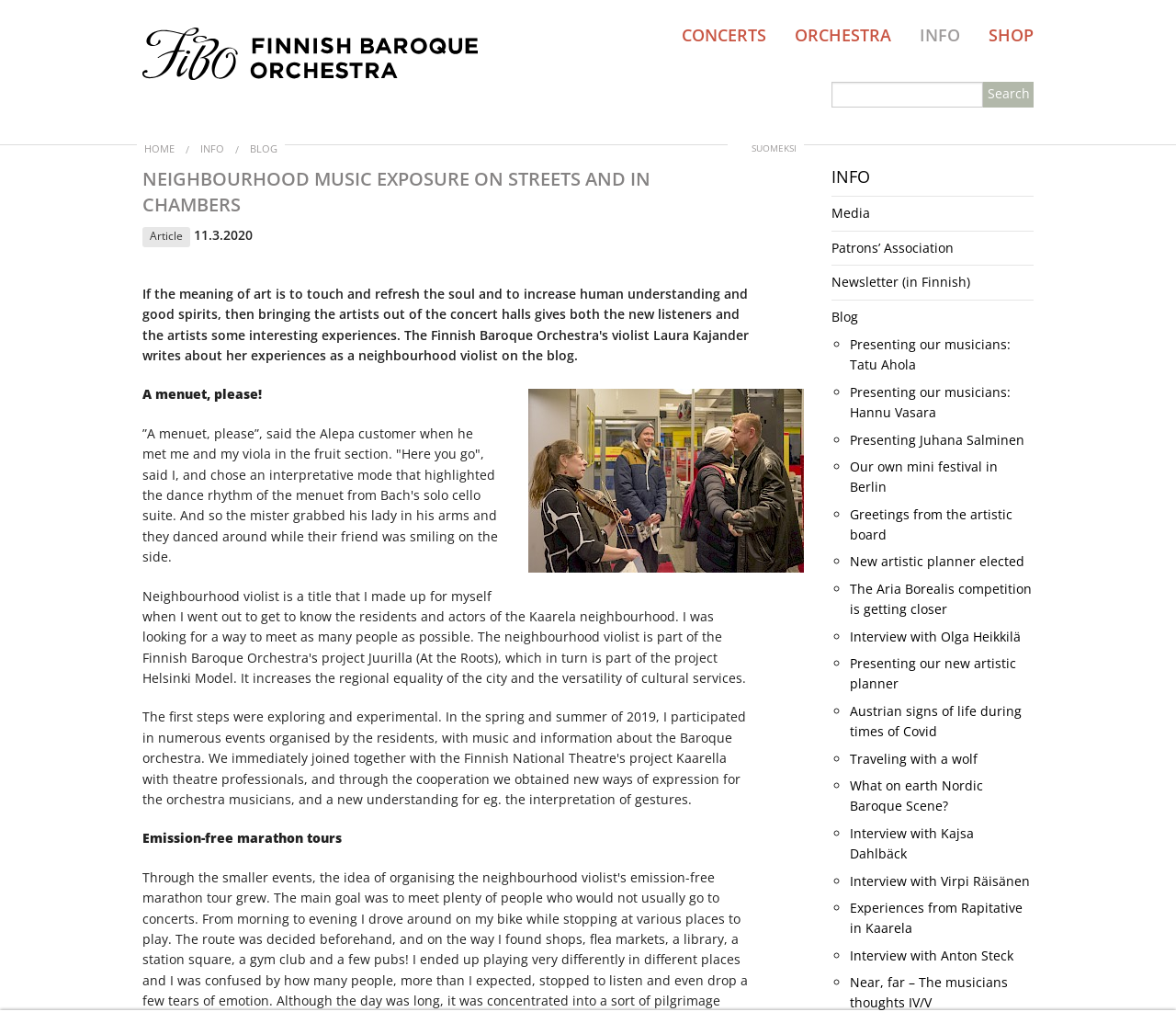Please respond to the question with a concise word or phrase:
What is the function of the textbox at the top of the webpage?

Search